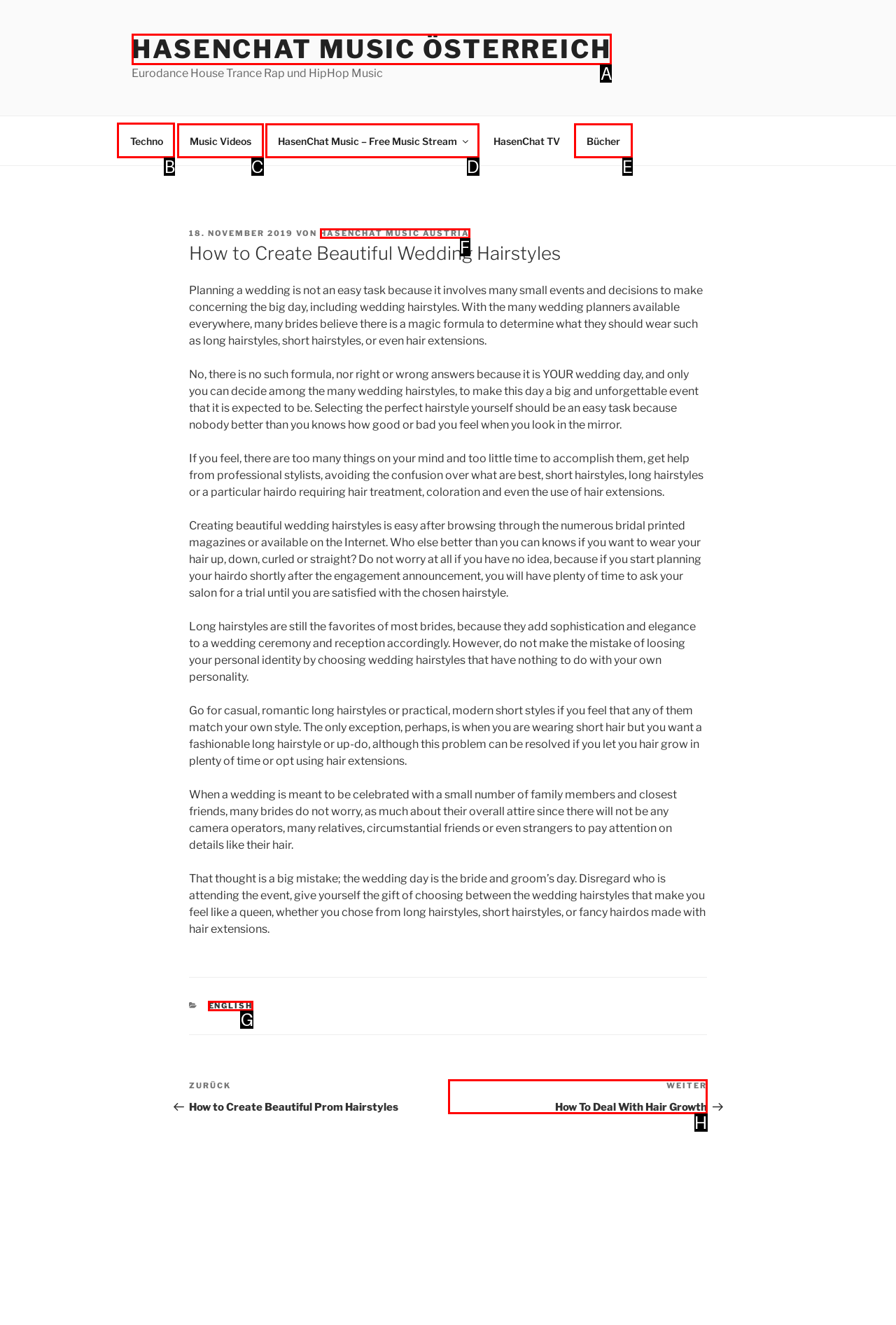Which HTML element should be clicked to perform the following task: Click on the 'Techno' link in the navigation menu
Reply with the letter of the appropriate option.

B